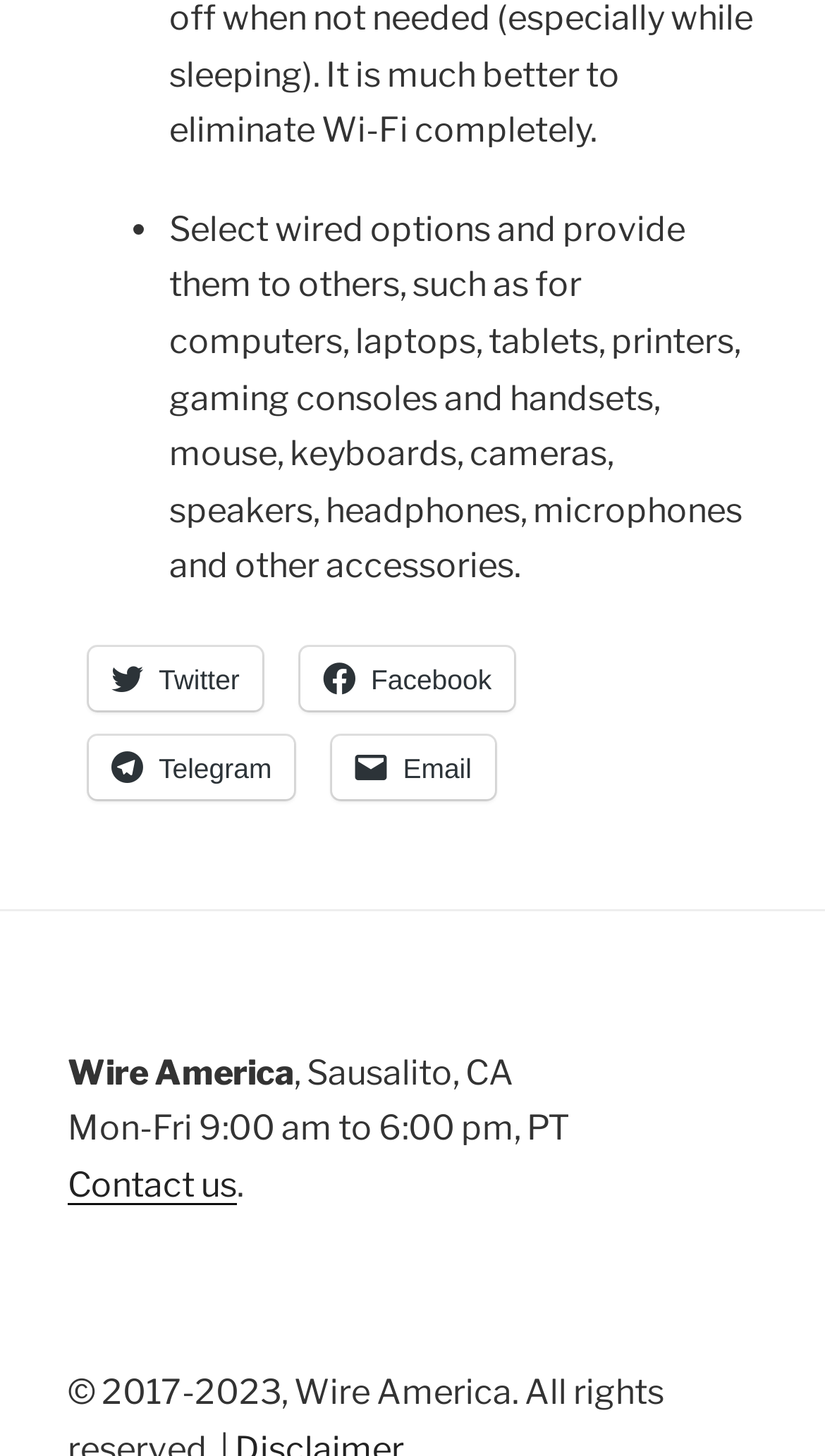Determine the bounding box for the described HTML element: "Facebook". Ensure the coordinates are four float numbers between 0 and 1 in the format [left, top, right, bottom].

[0.365, 0.444, 0.624, 0.487]